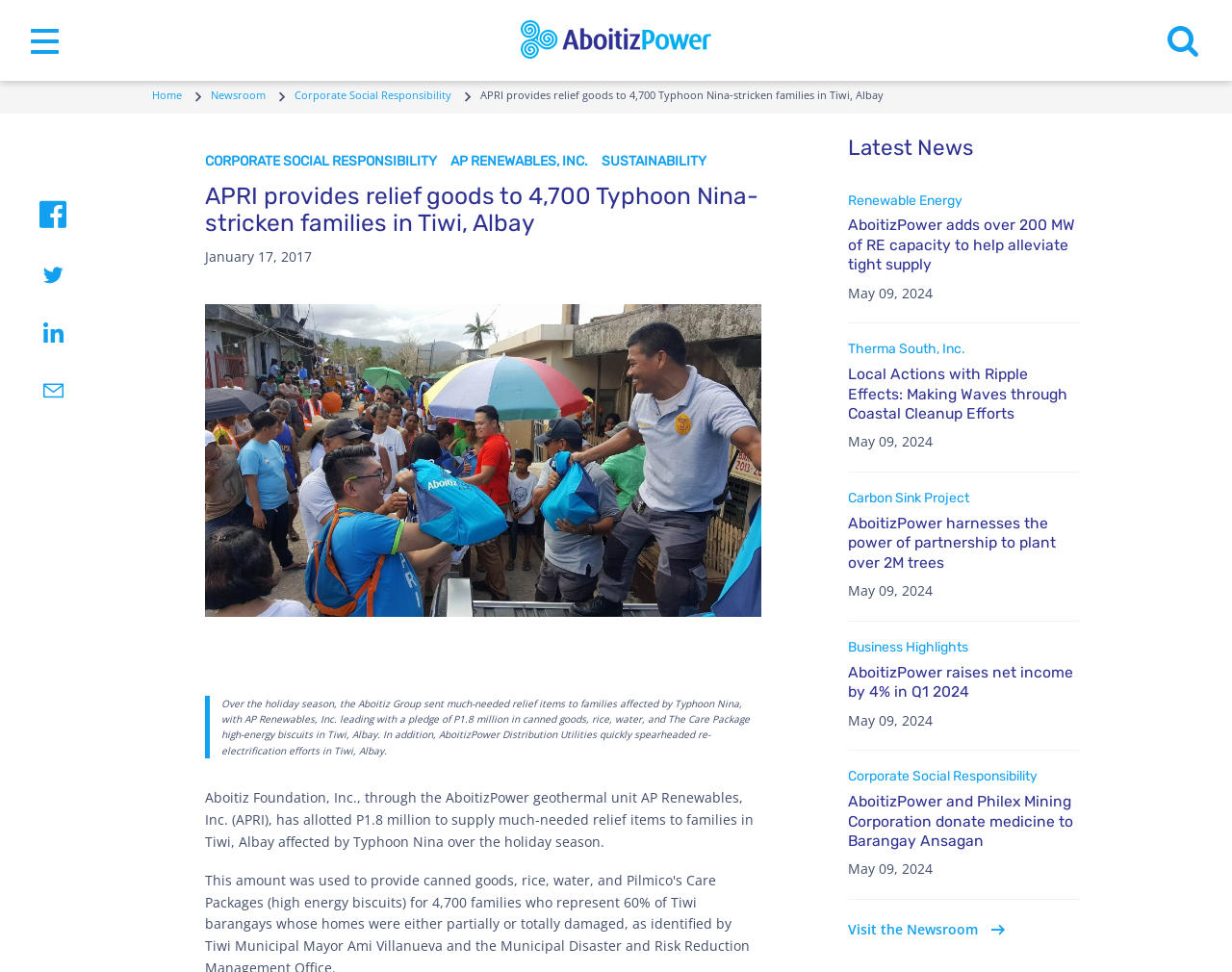Provide a short, one-word or phrase answer to the question below:
What is the name of the company providing relief goods?

APRI